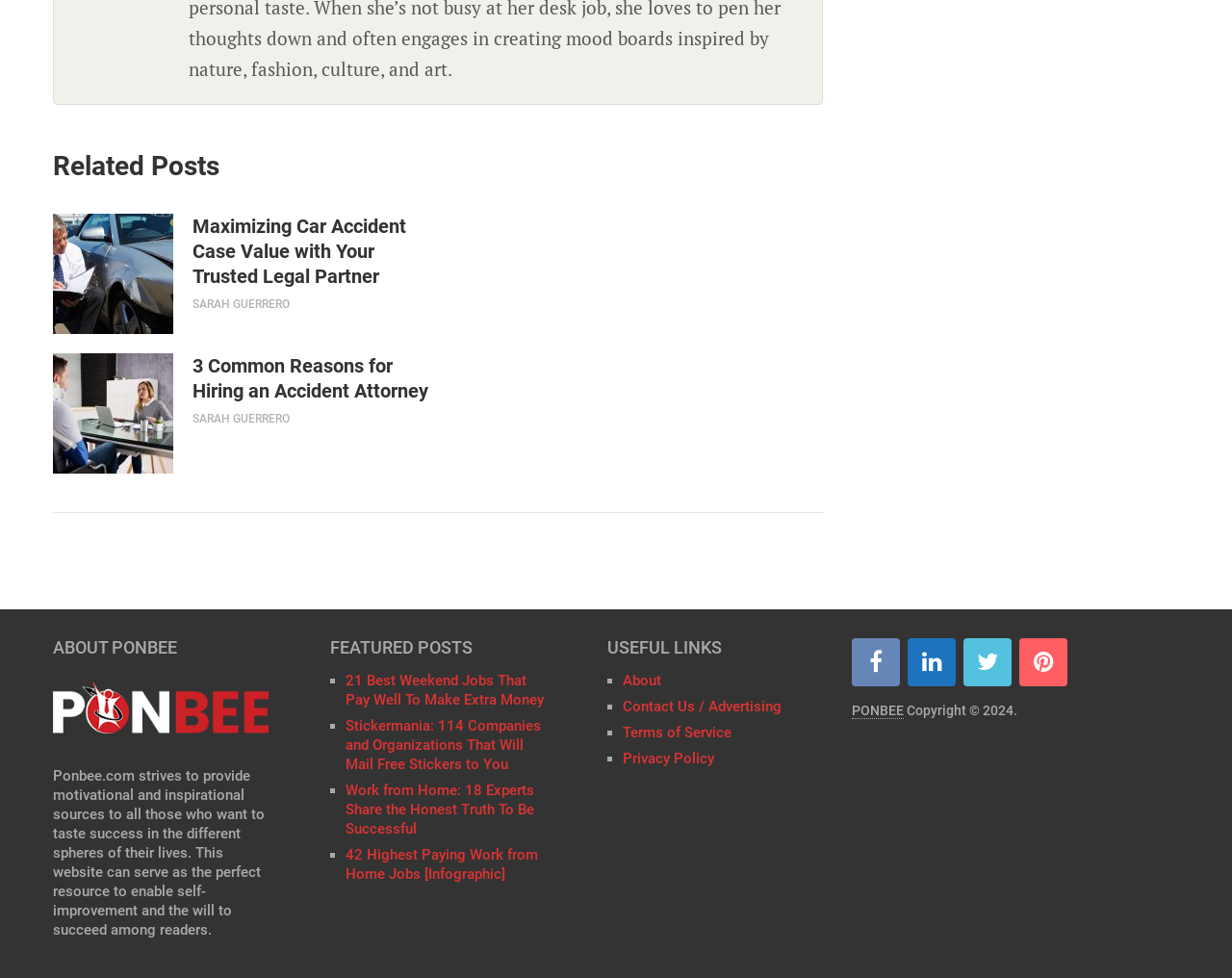Who is the author of the article 'Maximizing Car Accident Case Value with Your Trusted Legal Partner'?
Use the image to answer the question with a single word or phrase.

SARAH GUERRERO